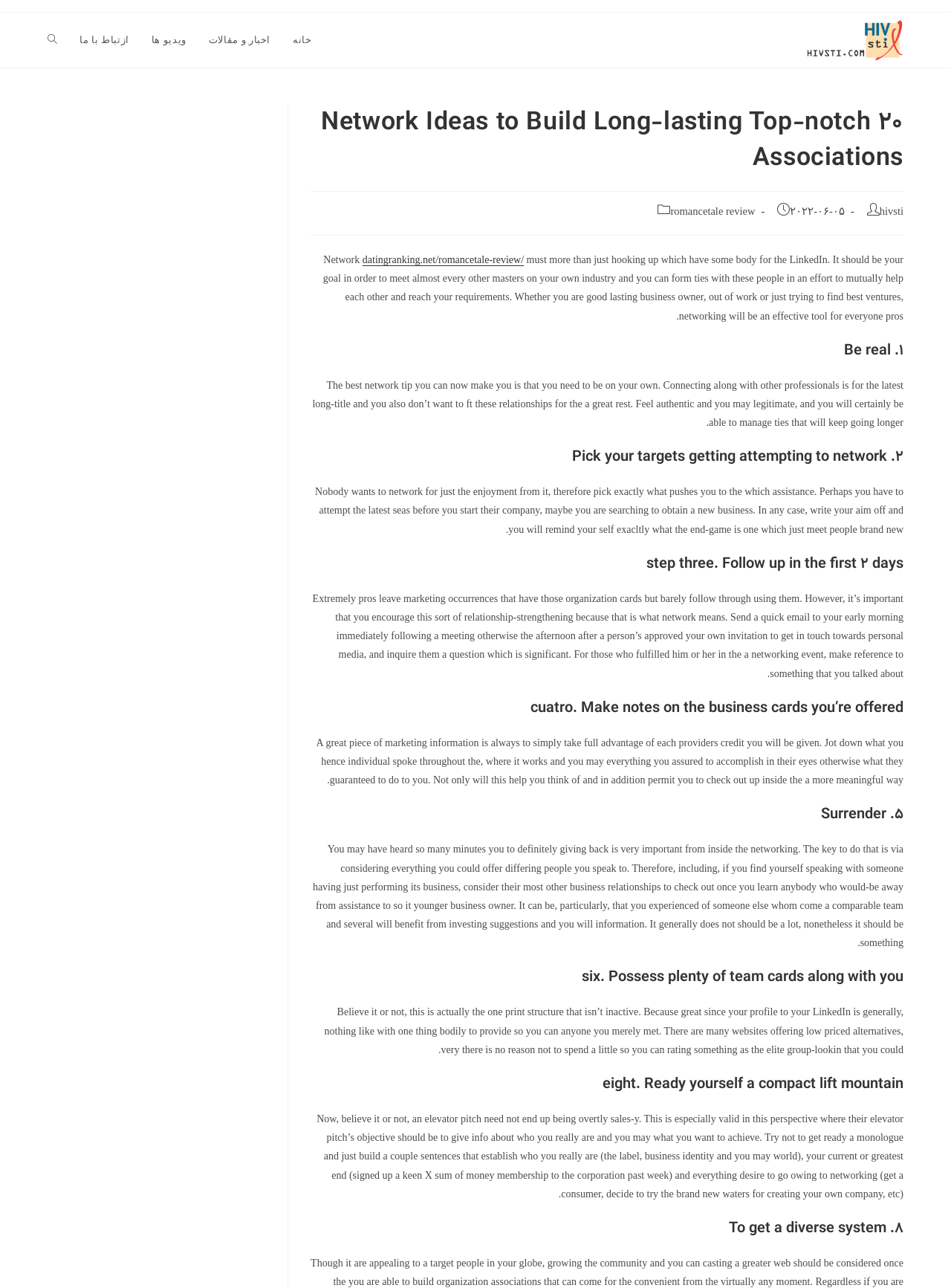Give the bounding box coordinates for this UI element: "اخبار و مقالات". The coordinates should be four float numbers between 0 and 1, arranged as [left, top, right, bottom].

[0.208, 0.01, 0.296, 0.053]